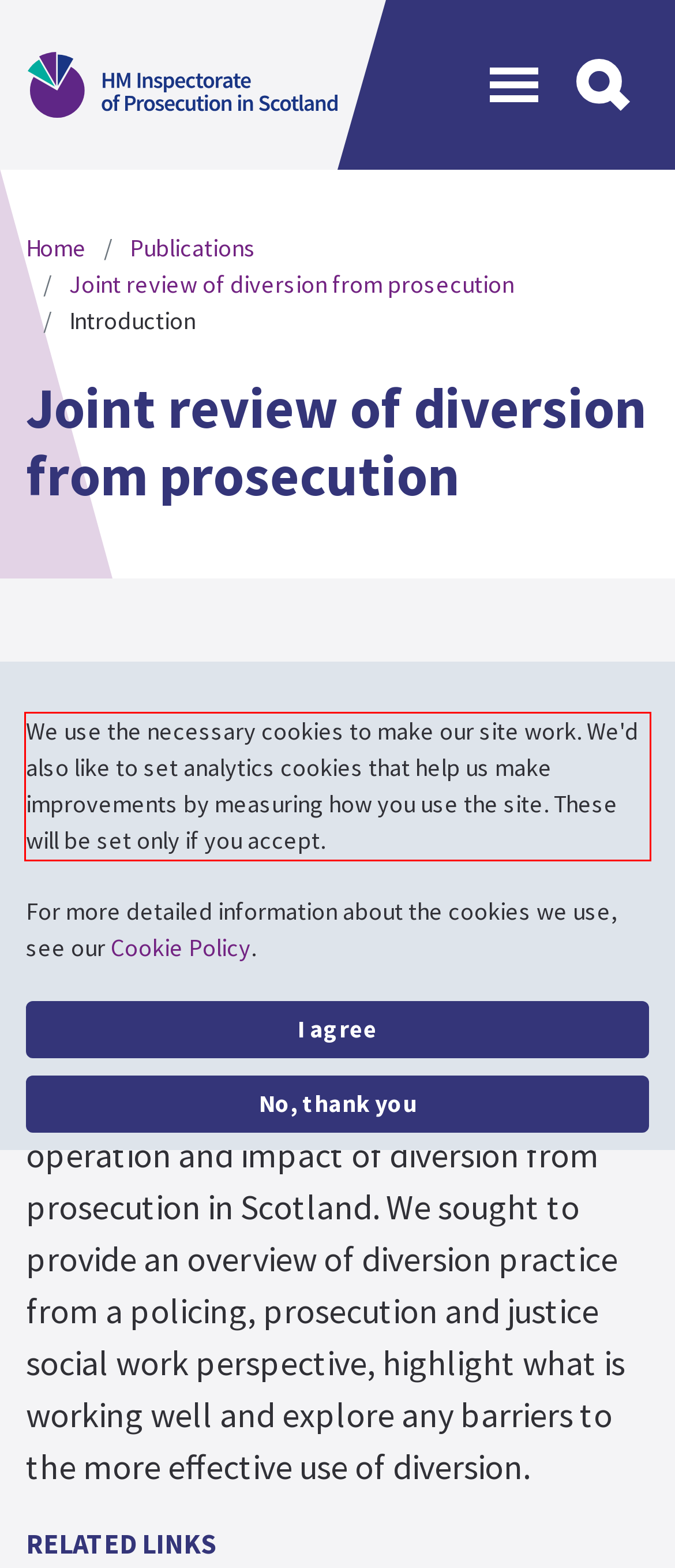There is a screenshot of a webpage with a red bounding box around a UI element. Please use OCR to extract the text within the red bounding box.

We use the necessary cookies to make our site work. We'd also like to set analytics cookies that help us make improvements by measuring how you use the site. These will be set only if you accept.